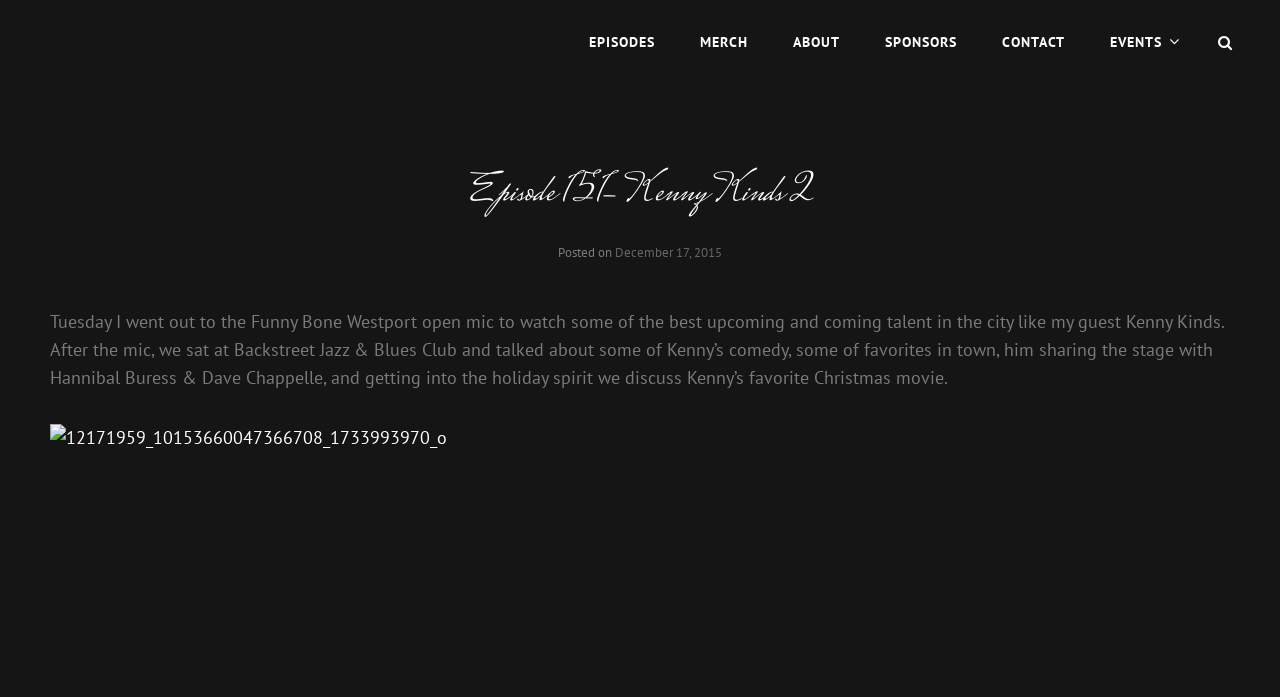From the webpage screenshot, predict the bounding box coordinates (top-left x, top-left y, bottom-right x, bottom-right y) for the UI element described here: About

[0.604, 0.0, 0.672, 0.121]